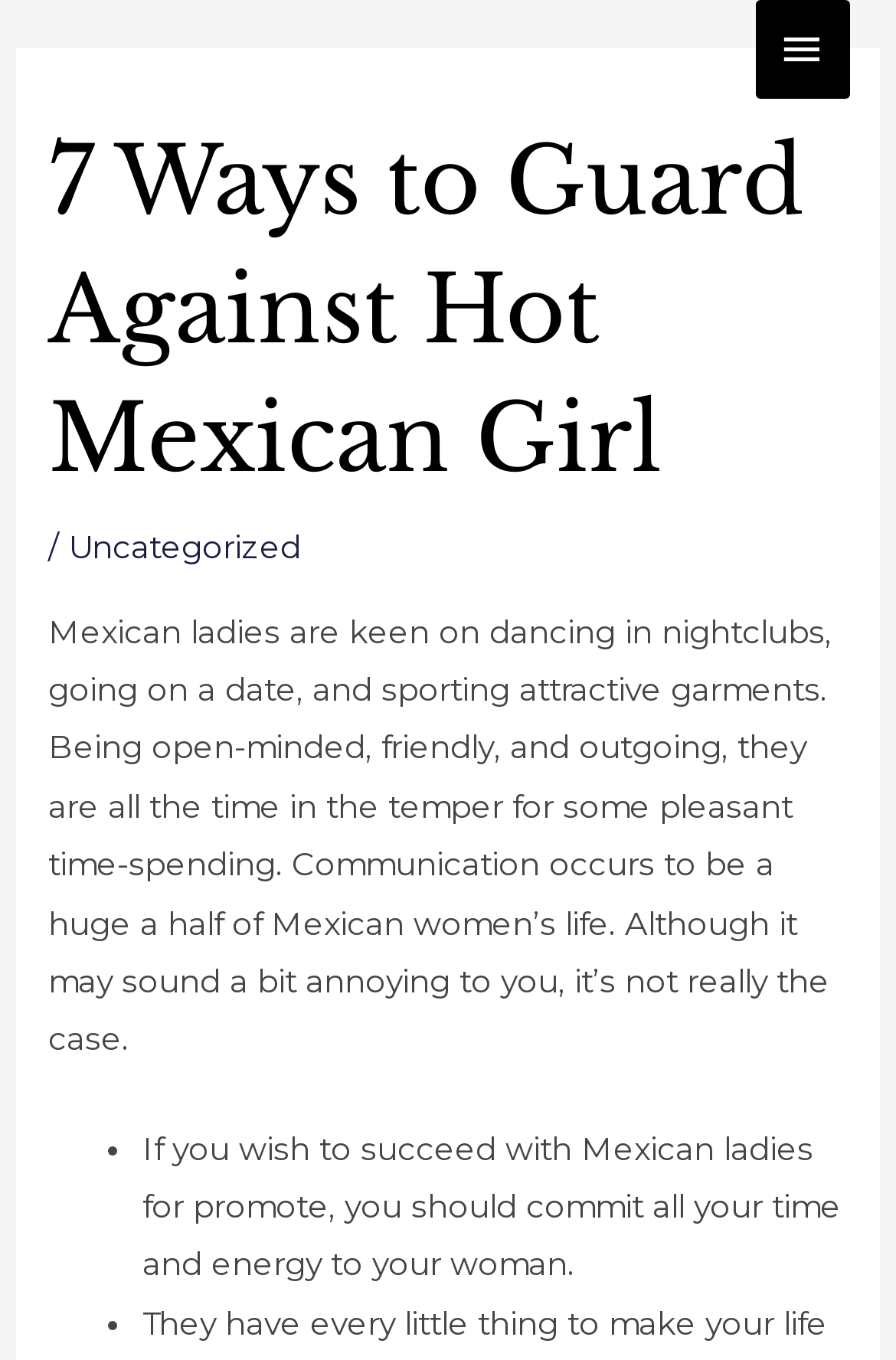Give a short answer to this question using one word or a phrase:
What is the tone of the article?

Informative